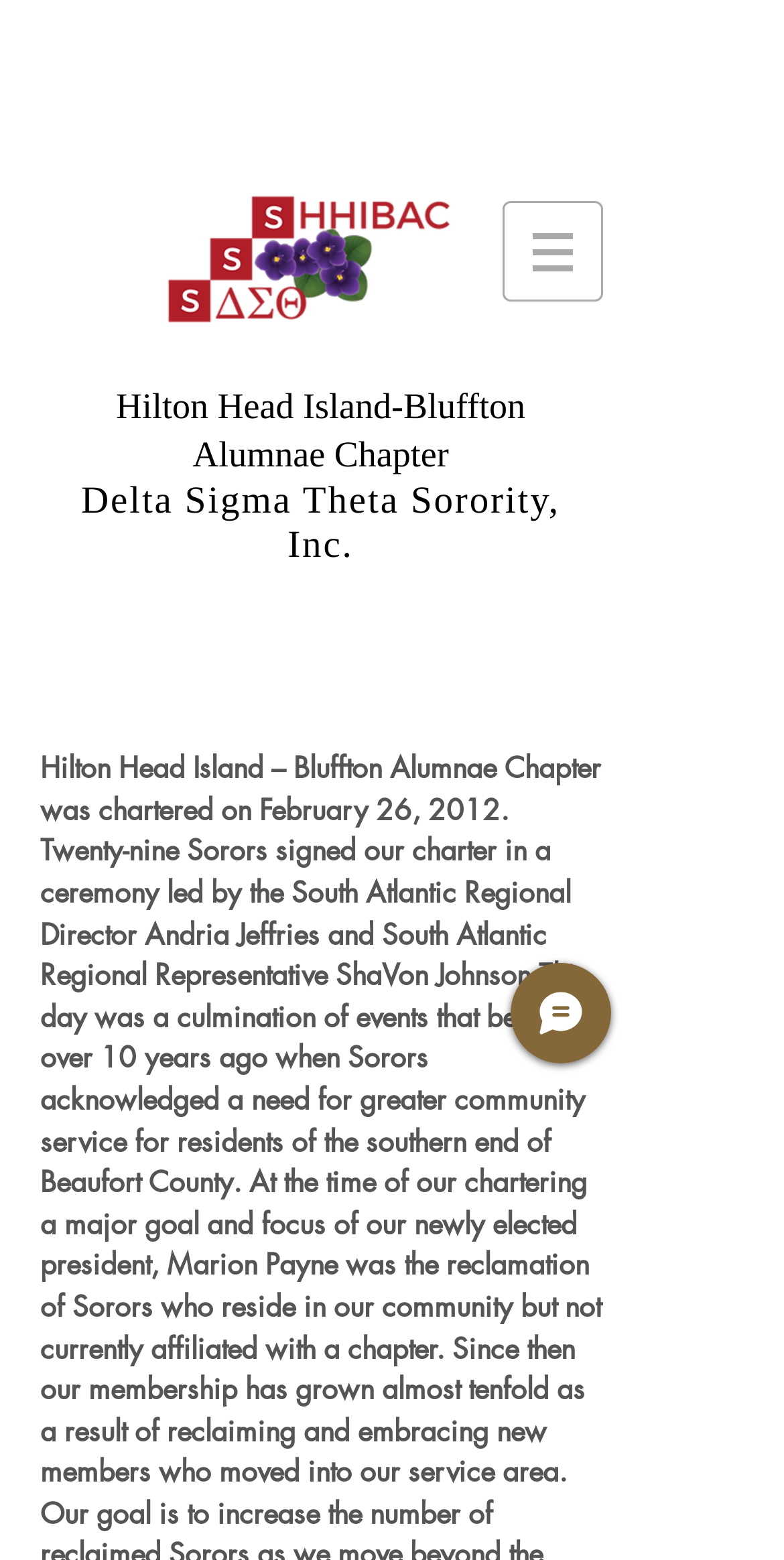How many buttons are on the webpage?
Please answer using one word or phrase, based on the screenshot.

2